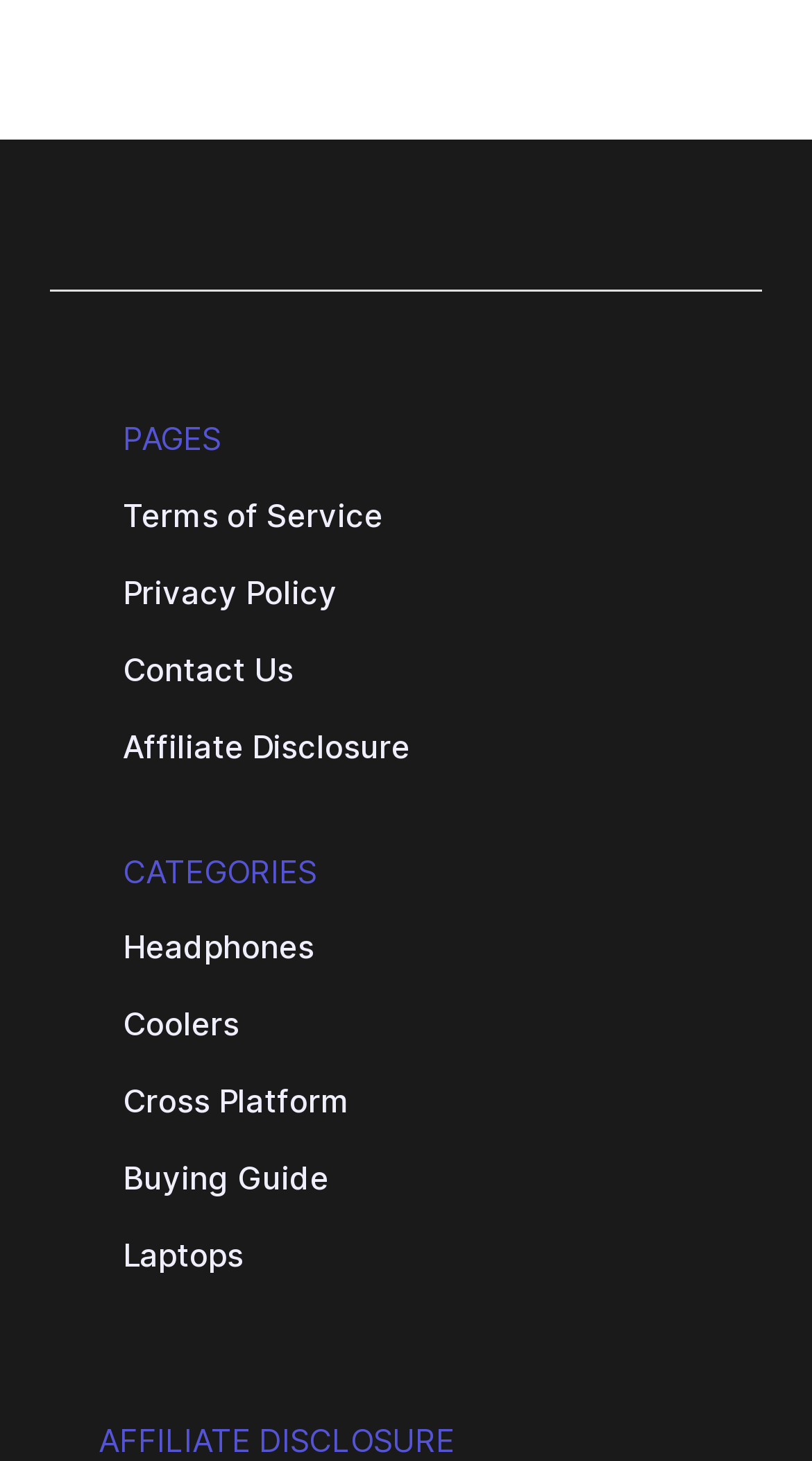How many links are there in the 'PAGES' section?
Examine the webpage screenshot and provide an in-depth answer to the question.

In the 'PAGES' section, I counted four links: 'Terms of Service', 'Privacy Policy', 'Contact Us', and 'Affiliate Disclosure'.